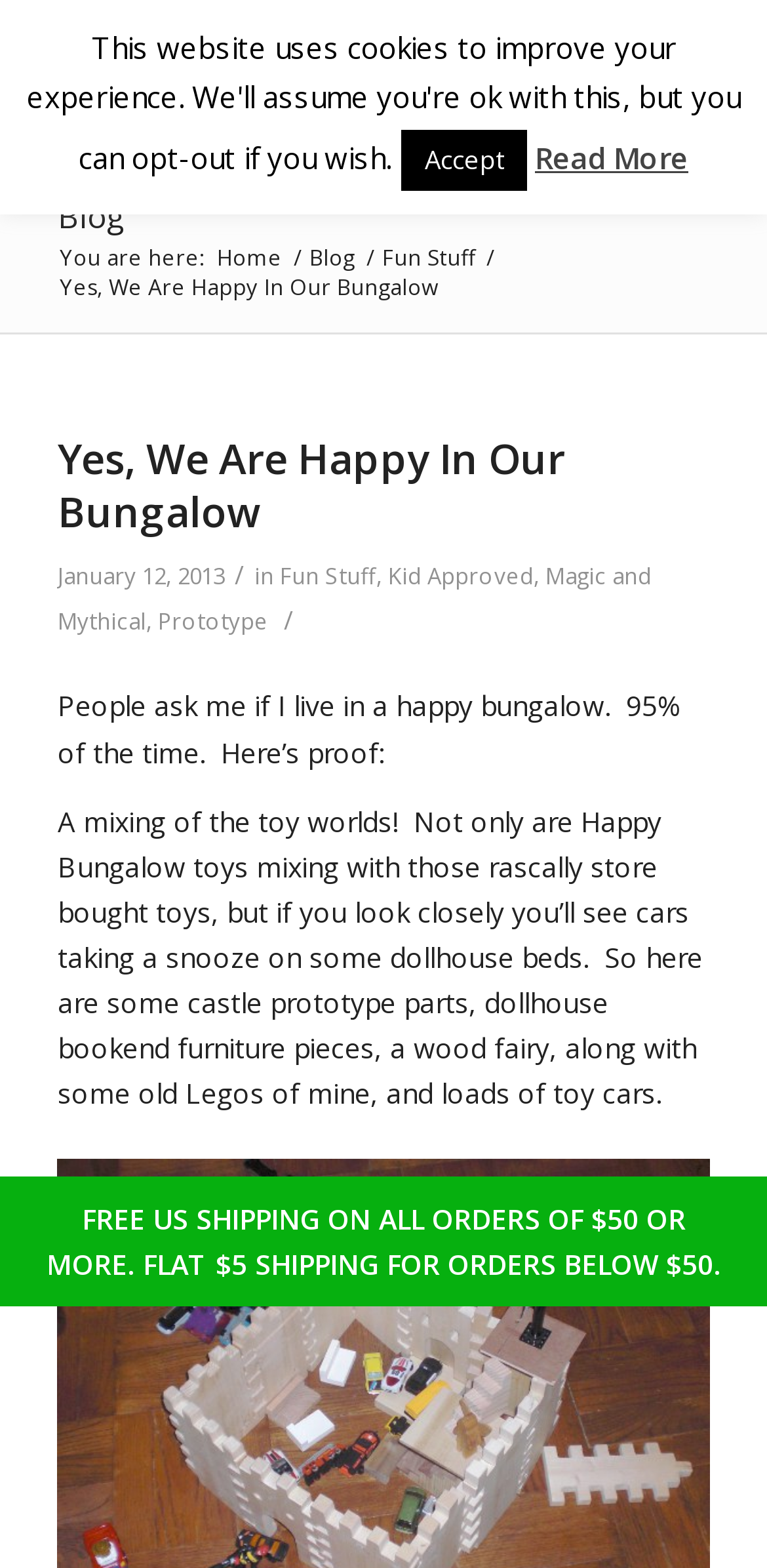Bounding box coordinates are specified in the format (top-left x, top-left y, bottom-right x, bottom-right y). All values are floating point numbers bounded between 0 and 1. Please provide the bounding box coordinate of the region this sentence describes: Magic and Mythical

[0.075, 0.358, 0.849, 0.406]